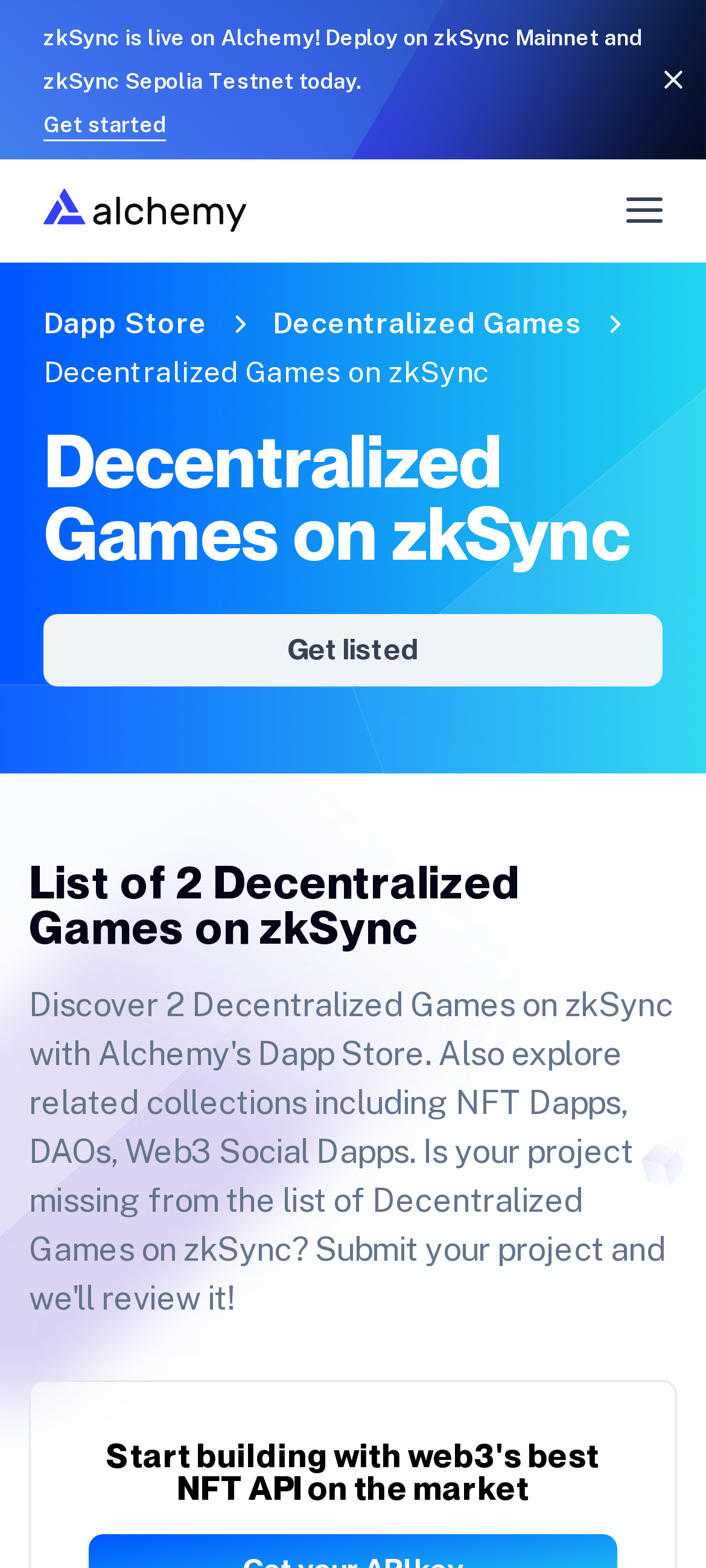Find the bounding box coordinates for the area you need to click to carry out the instruction: "View Sitemap". The coordinates should be four float numbers between 0 and 1, indicated as [left, top, right, bottom].

None